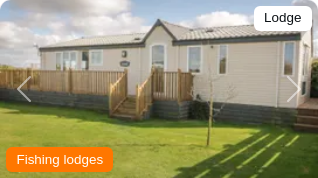Use a single word or phrase to answer the question: 
What type of design does the lodge combine?

Modern and rustic